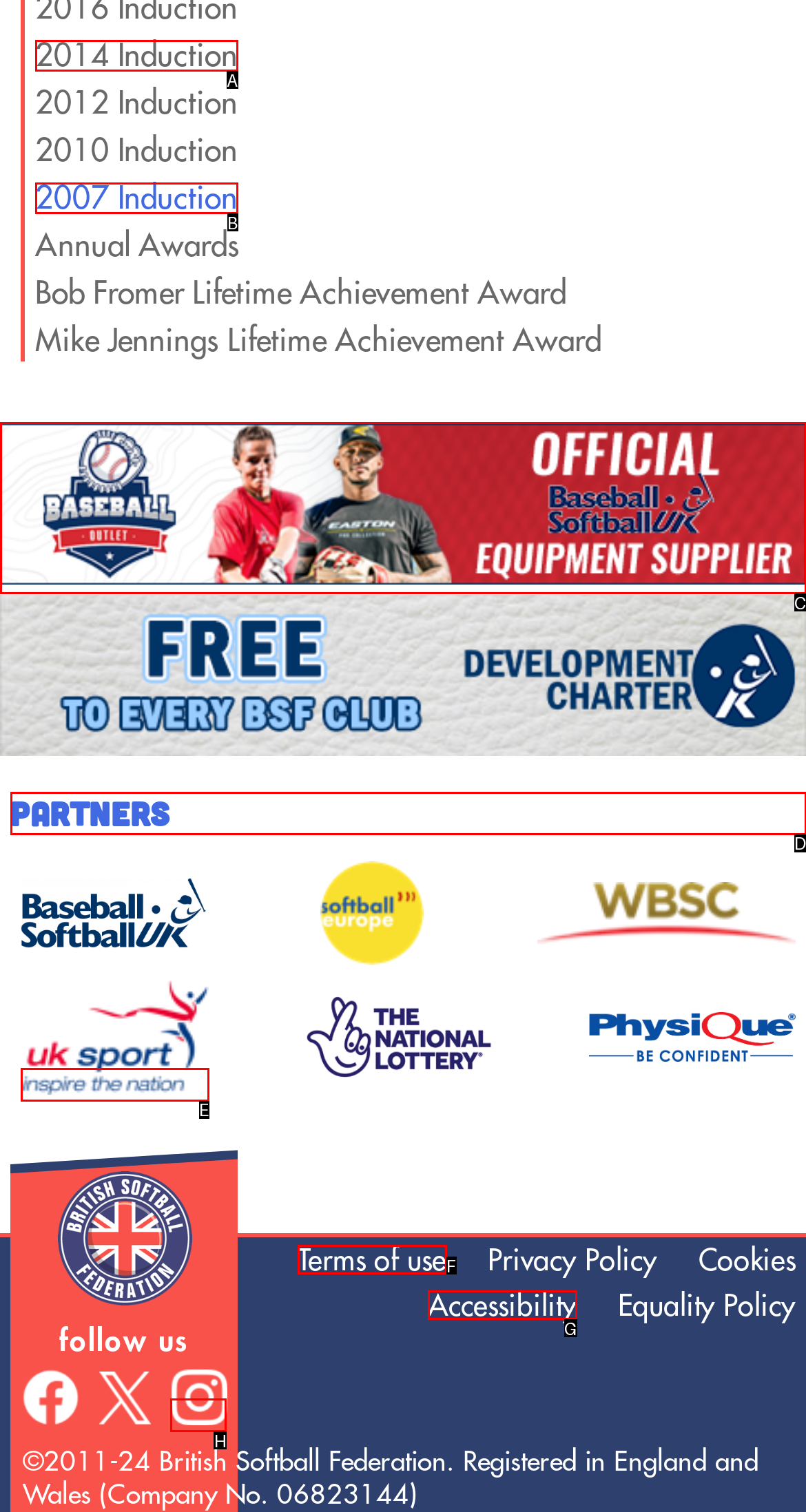Select the appropriate HTML element to click on to finish the task: View Partners.
Answer with the letter corresponding to the selected option.

D